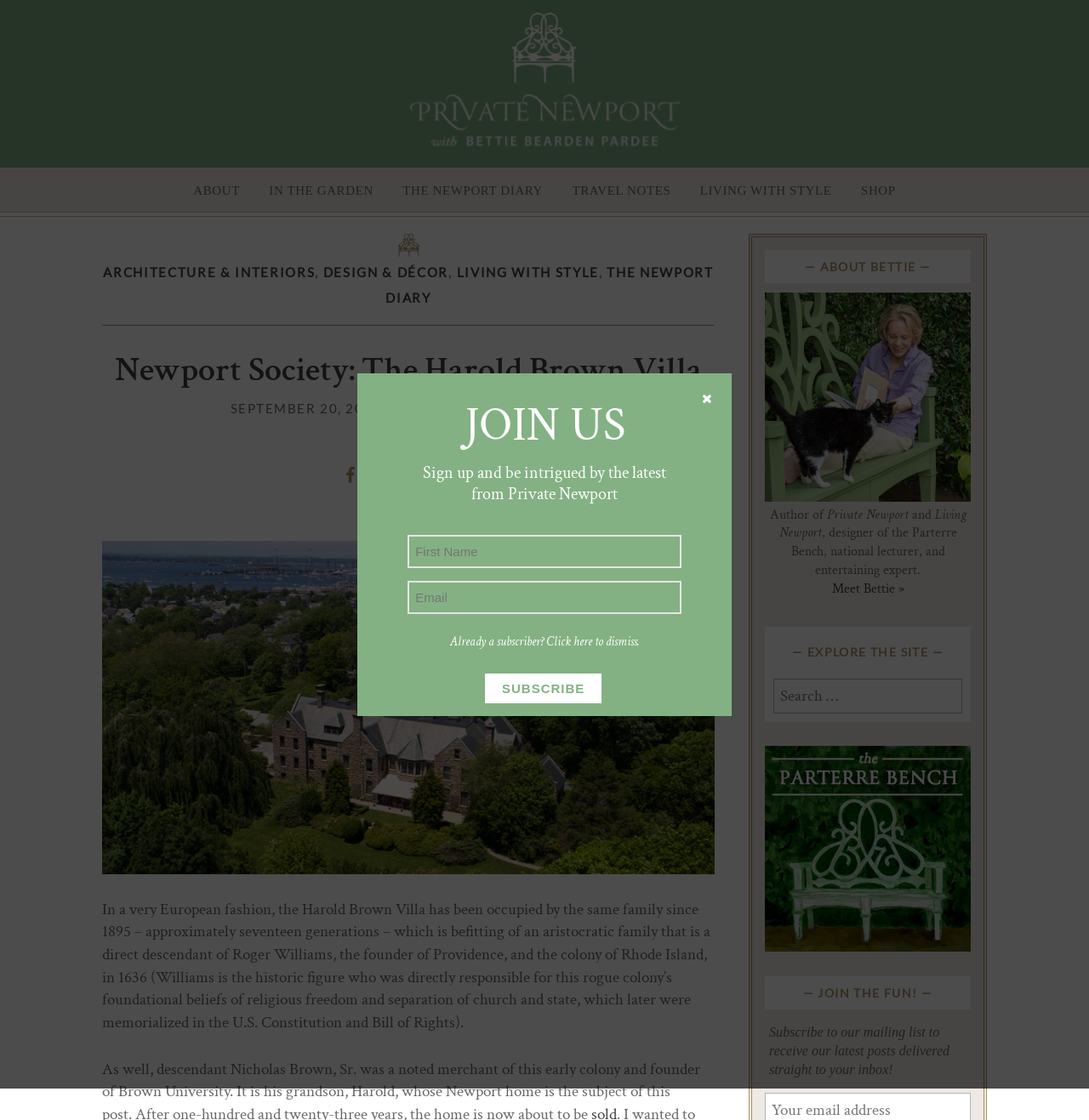What is the name of the founder of Providence mentioned on the webpage?
Carefully analyze the image and provide a detailed answer to the question.

The webpage mentions Roger Williams as the founder of Providence and the colony of Rhode Island in 1636, and notes that he is a direct ancestor of the aristocratic family that has occupied the Harold Brown Villa since 1895.